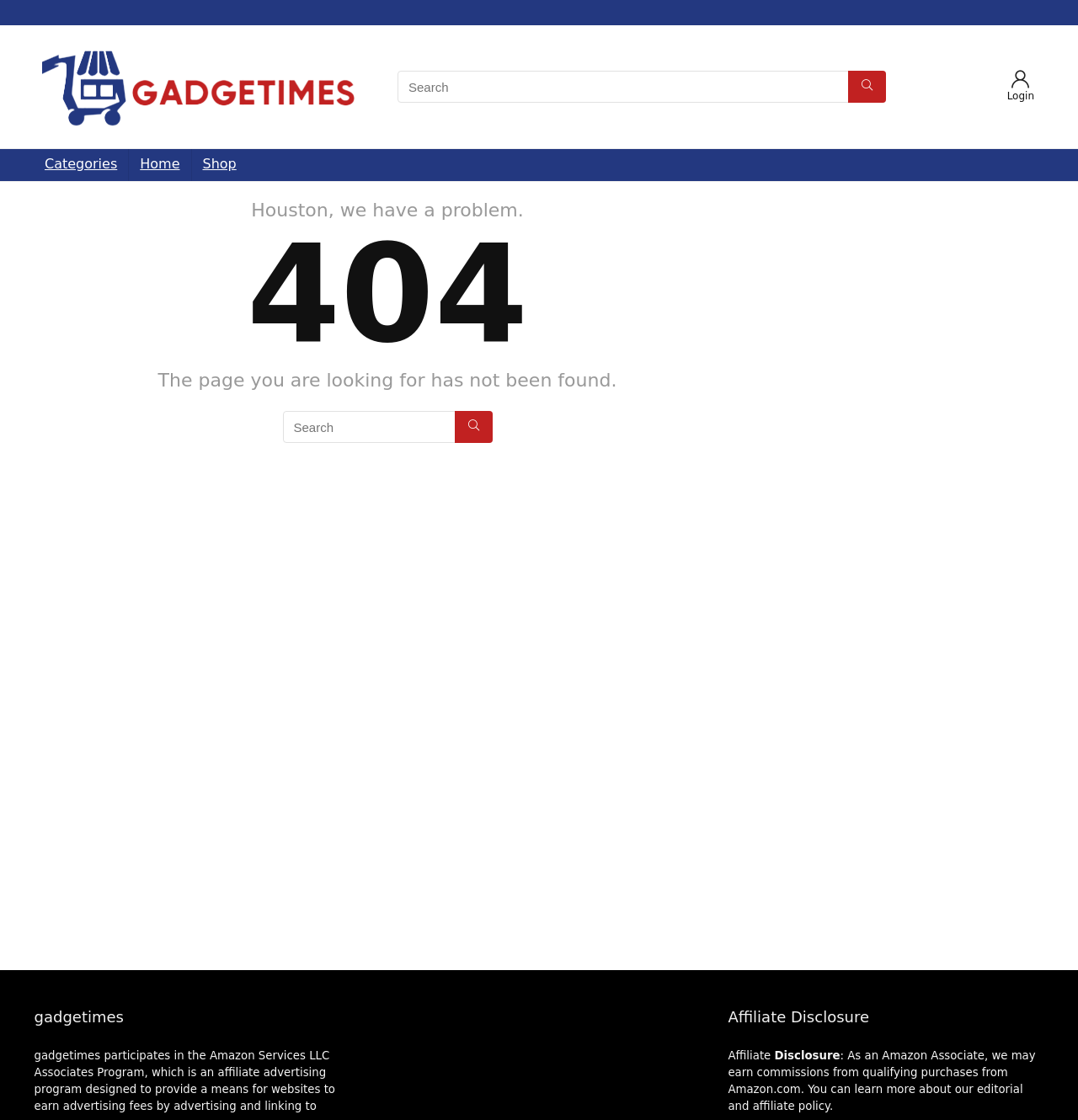What is the name of the website?
Based on the screenshot, give a detailed explanation to answer the question.

The name of the website can be found at the top left corner of the webpage, where it says 'Gadge Times' in a logo format, and also as a link.